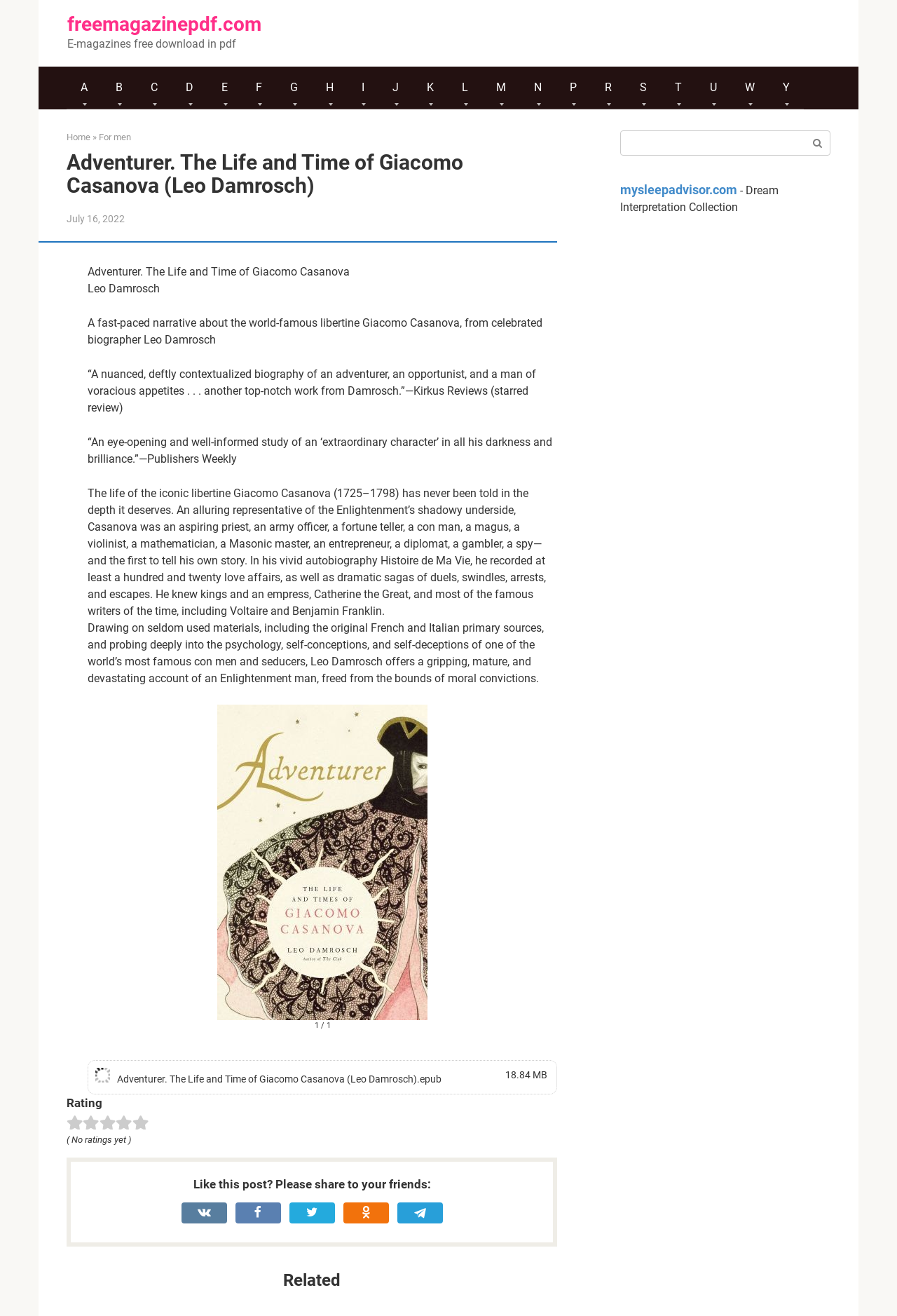What is the file size of the e-book?
Analyze the image and provide a thorough answer to the question.

The question asks for the file size of the e-book, which can be found in the download link section. The text '18.84 MB' is mentioned as the file size, so the answer is '18.84 MB'.